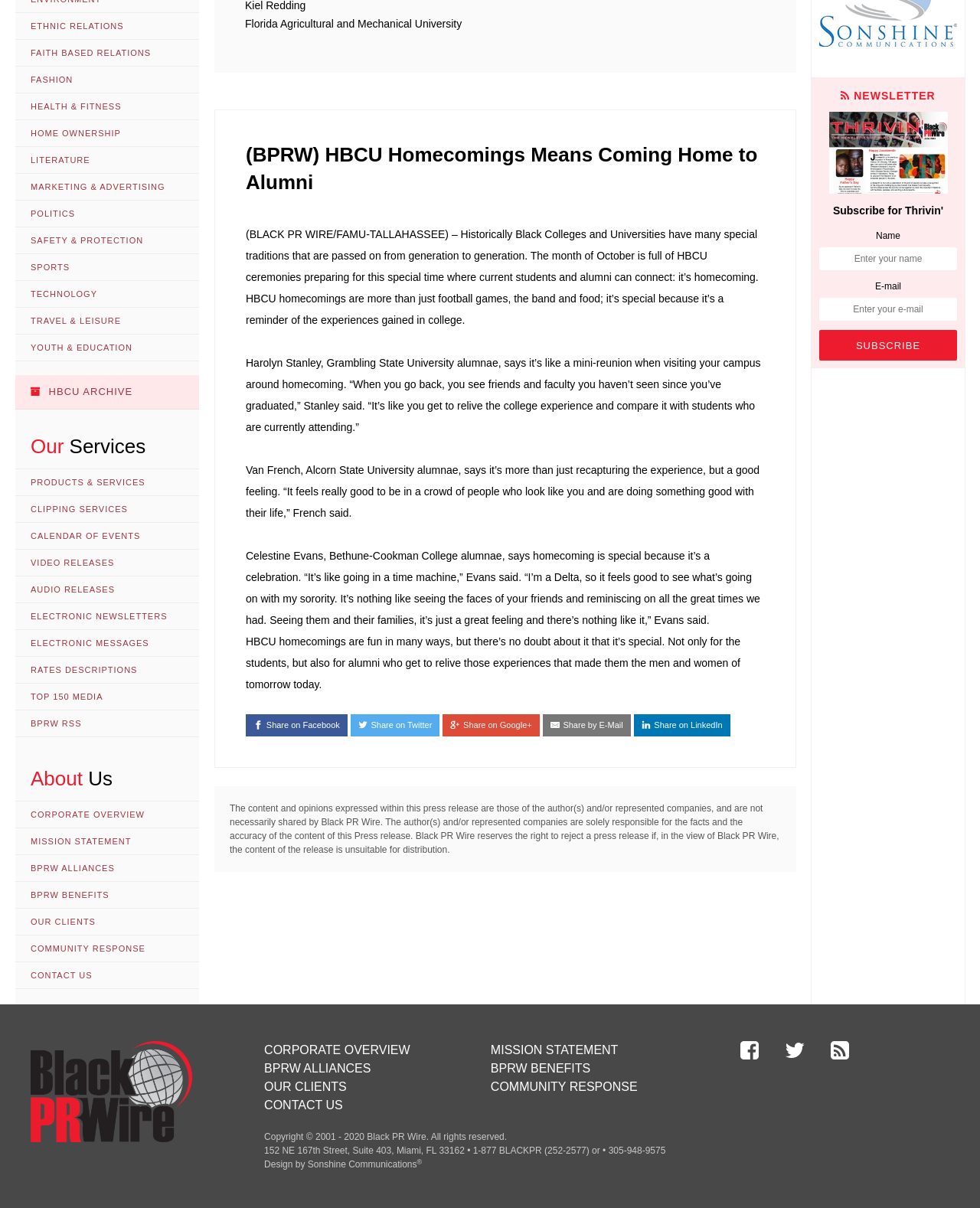Determine the bounding box coordinates for the UI element matching this description: "aria-label="Go to Facebook"".

[0.744, 0.862, 0.786, 0.88]